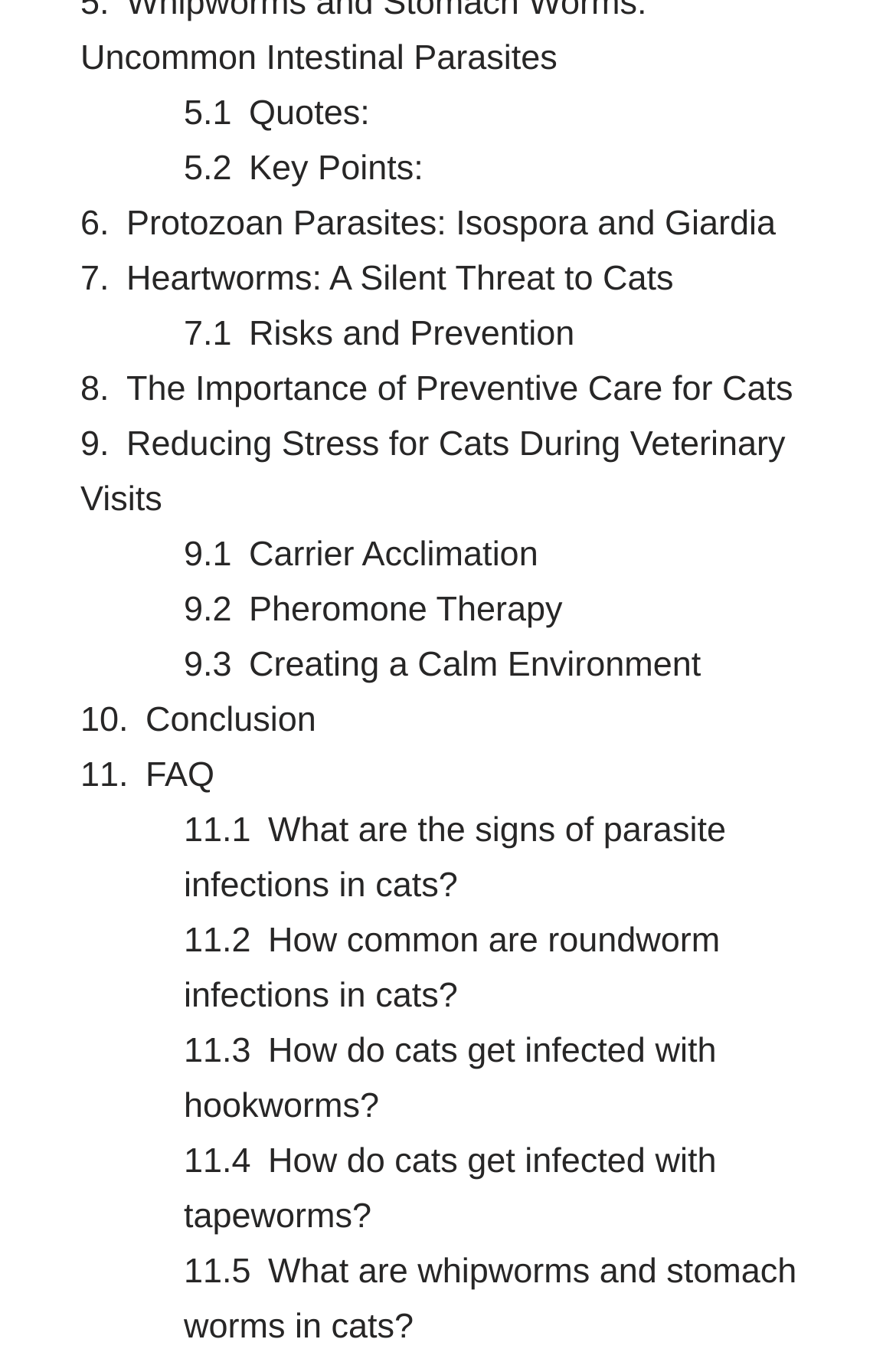What is the topic of the 'Carrier Acclimation' link?
Please provide a comprehensive answer based on the visual information in the image.

The 'Carrier Acclimation' link is located near the 'Reducing Stress for Cats During Veterinary Visits' link, and its topic is likely related to reducing stress for cats.